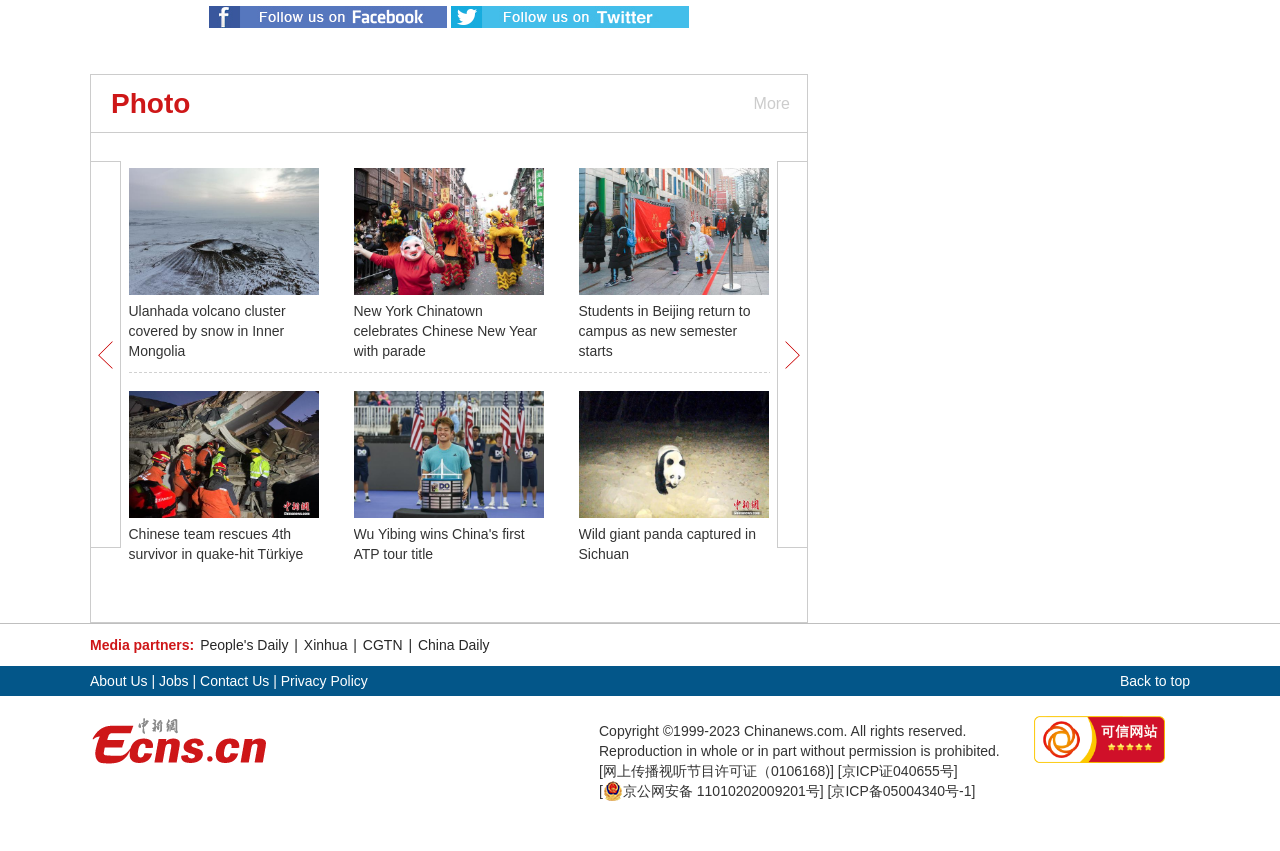Extract the bounding box coordinates of the UI element described by: "Snow-covered terraced field in Hebei". The coordinates should include four float numbers ranging from 0 to 1, e.g., [left, top, right, bottom].

[0.806, 0.356, 0.954, 0.398]